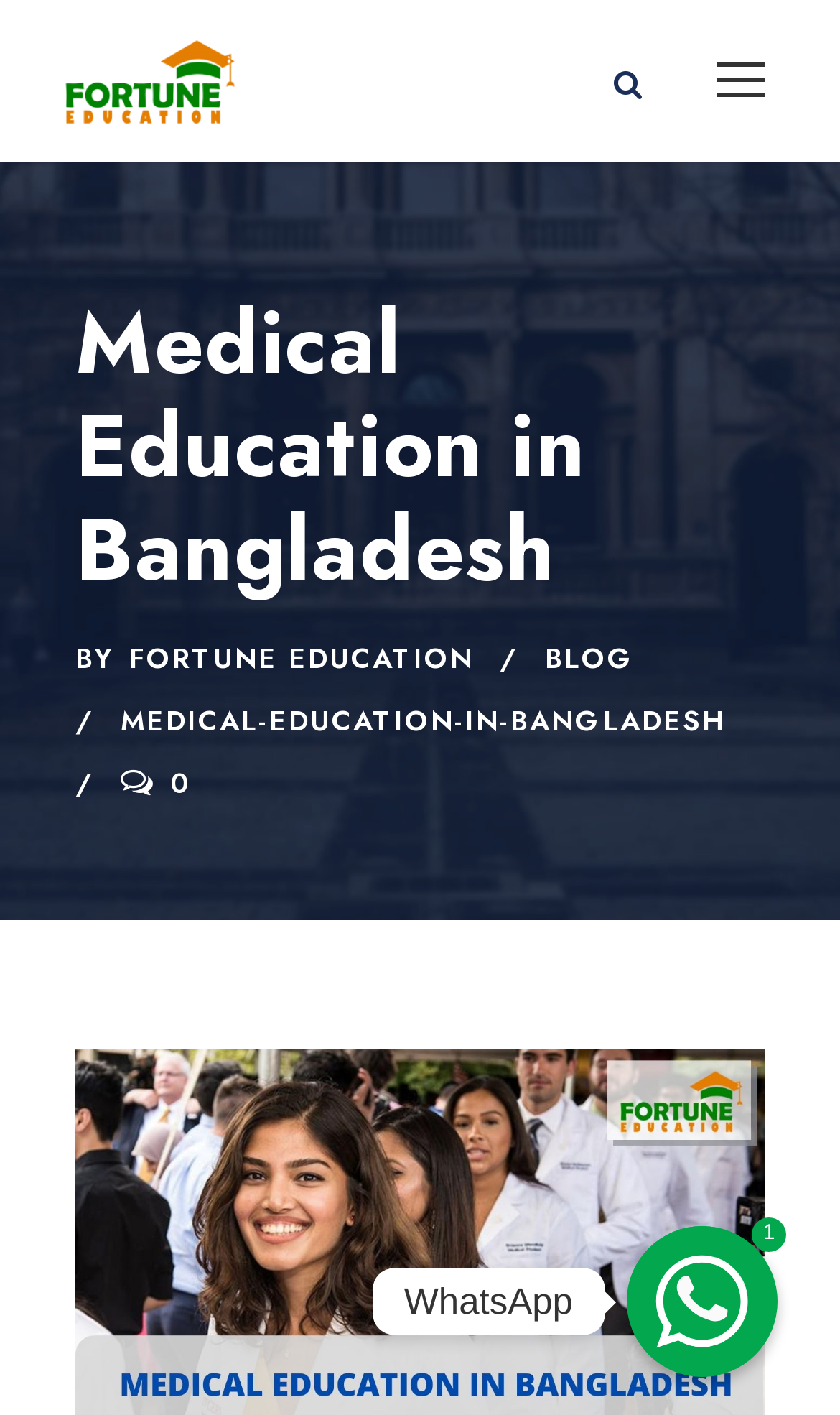Provide the bounding box coordinates for the specified HTML element described in this description: "alt="Fortune-Education" title="Fortune-Education"". The coordinates should be four float numbers ranging from 0 to 1, in the format [left, top, right, bottom].

[0.077, 0.038, 0.282, 0.075]